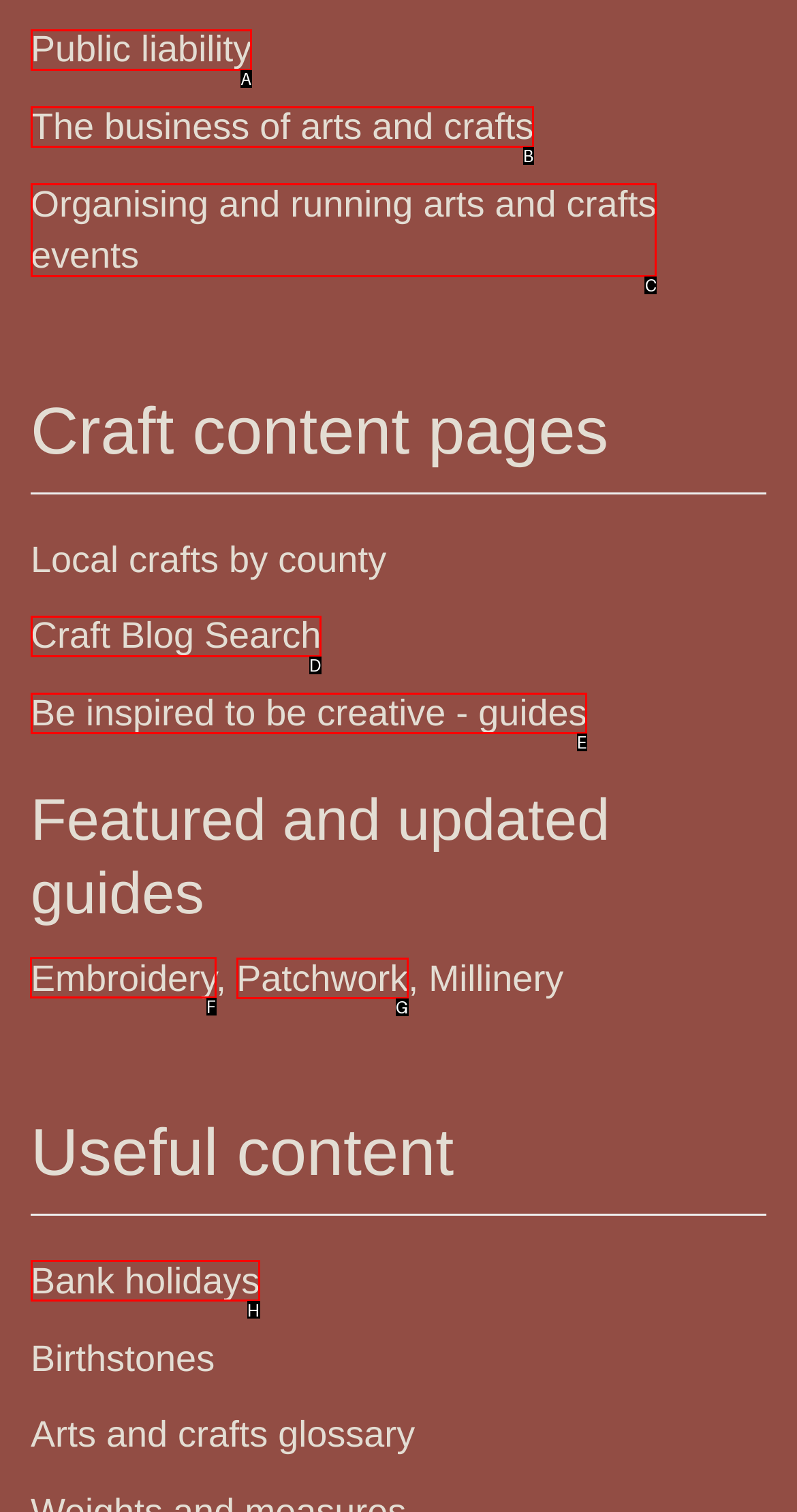Indicate which UI element needs to be clicked to fulfill the task: Learn about embroidery
Answer with the letter of the chosen option from the available choices directly.

F